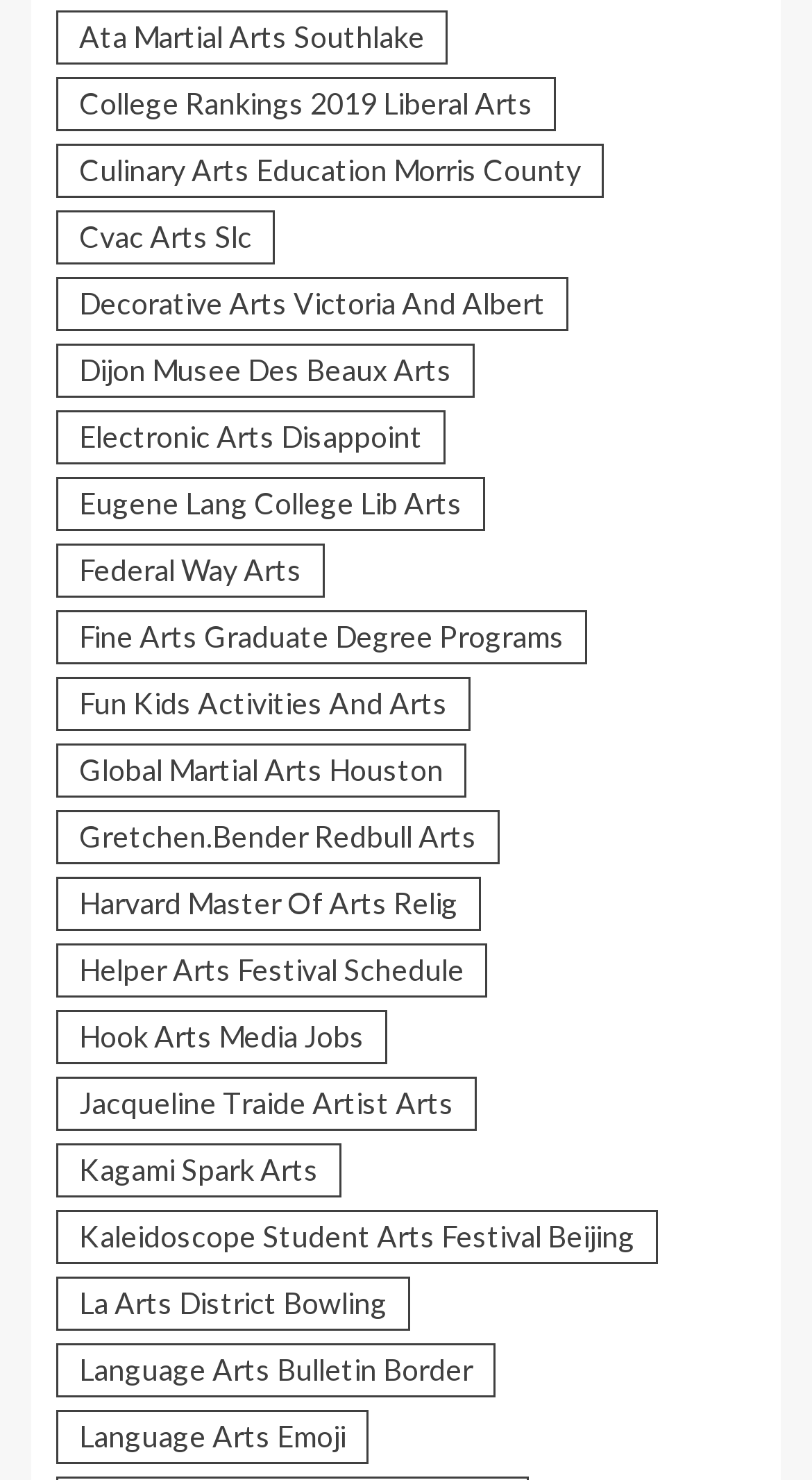What is the last link on the webpage?
Using the visual information, reply with a single word or short phrase.

Language Arts Emoji